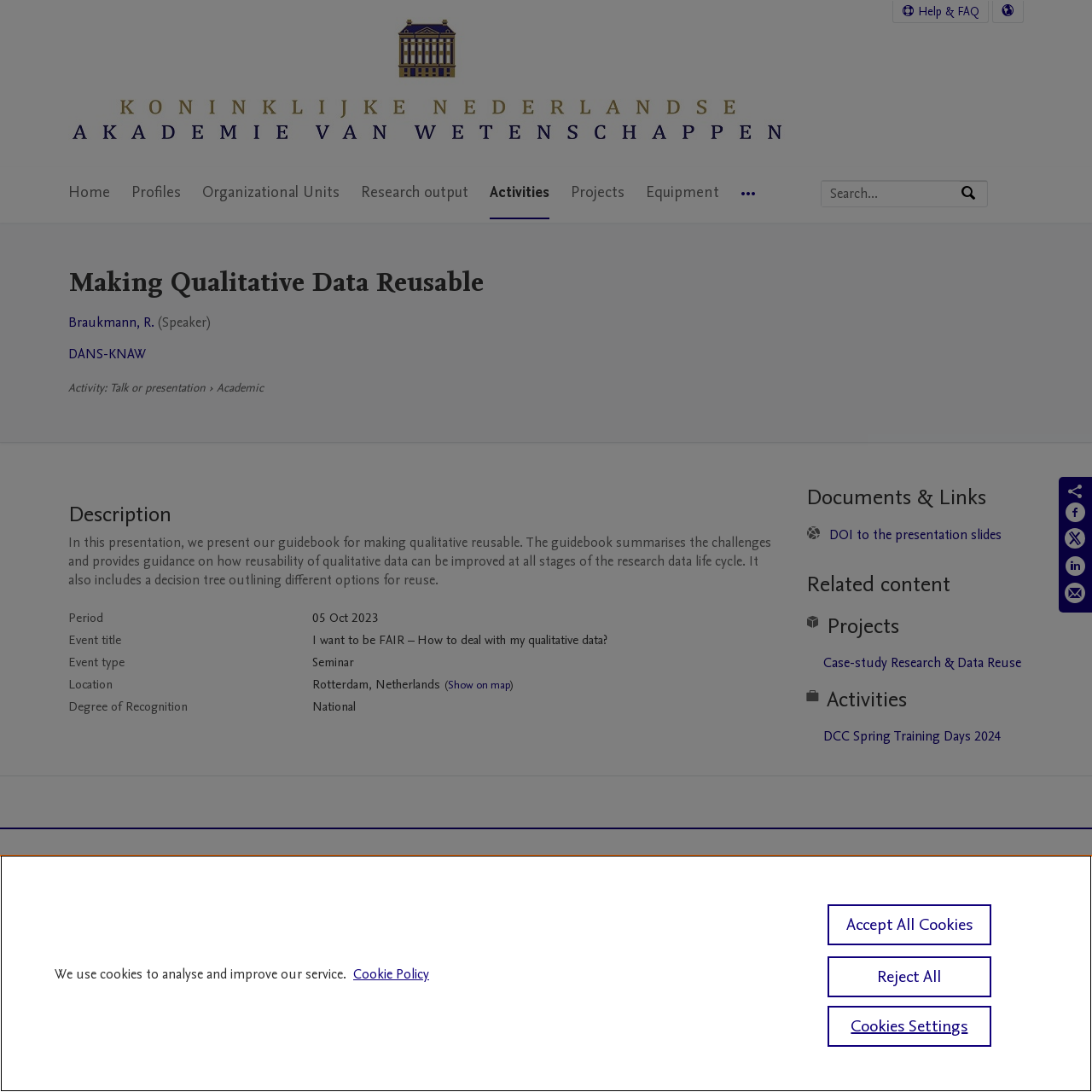Determine the bounding box coordinates of the UI element that matches the following description: "Layer pellets". The coordinates should be four float numbers between 0 and 1 in the format [left, top, right, bottom].

None